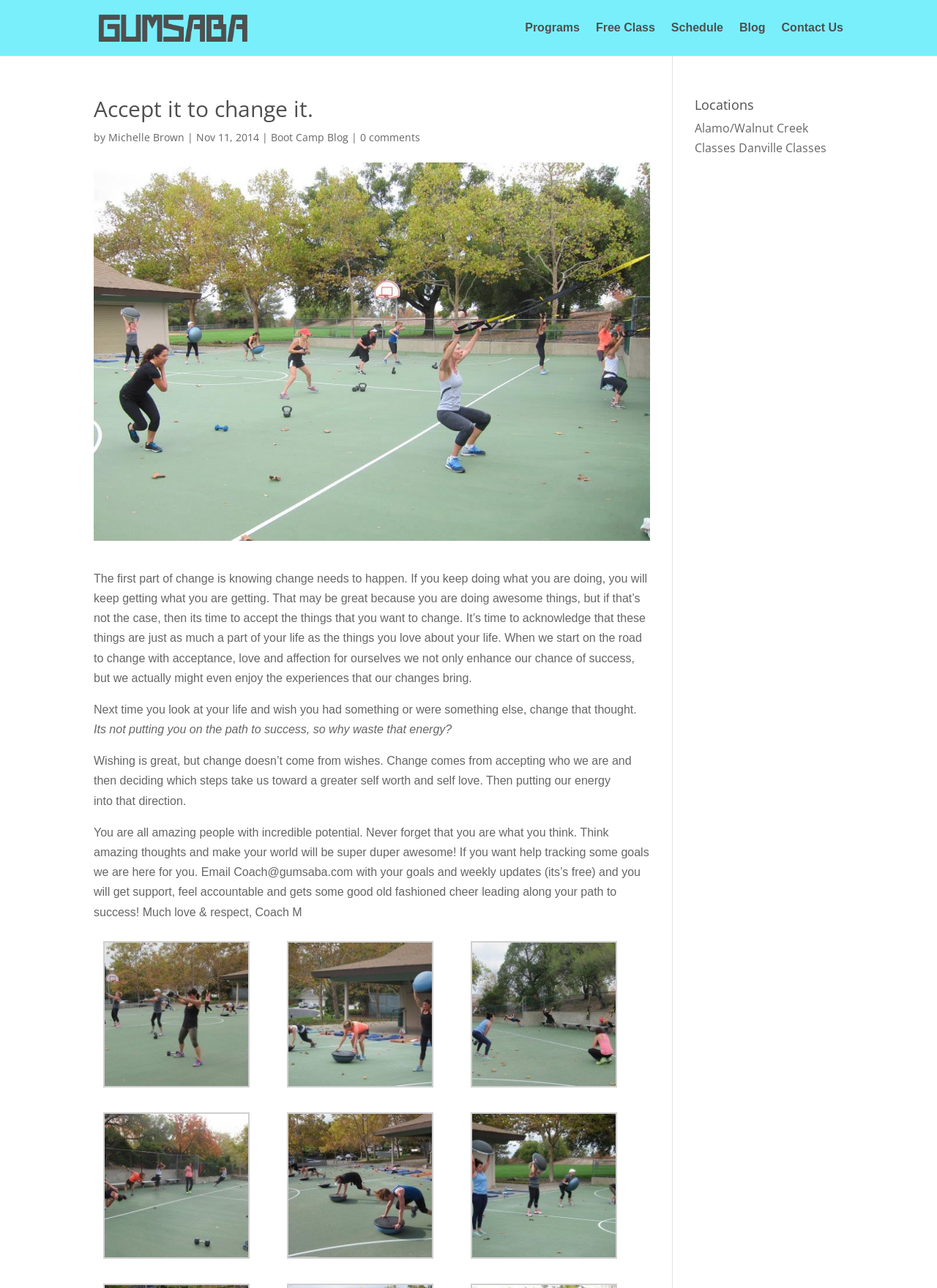Locate the UI element that matches the description Contact Us in the webpage screenshot. Return the bounding box coordinates in the format (top-left x, top-left y, bottom-right x, bottom-right y), with values ranging from 0 to 1.

[0.834, 0.018, 0.9, 0.043]